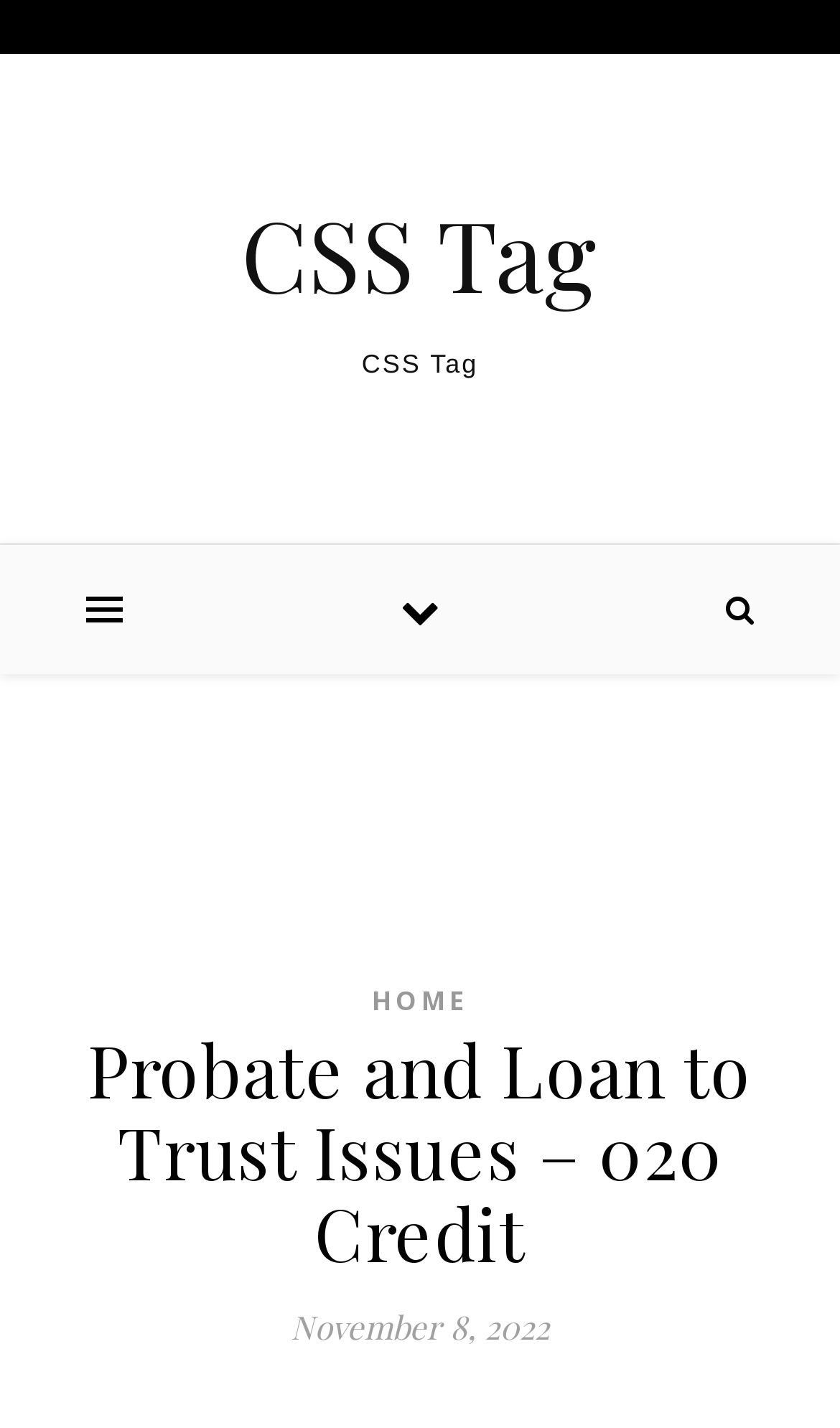What is the navigation option available at the top of the webpage?
Examine the image closely and answer the question with as much detail as possible.

At the top of the webpage, there is a navigation option 'HOME' which is a link, suggesting that users can navigate to the homepage of the website by clicking on it.